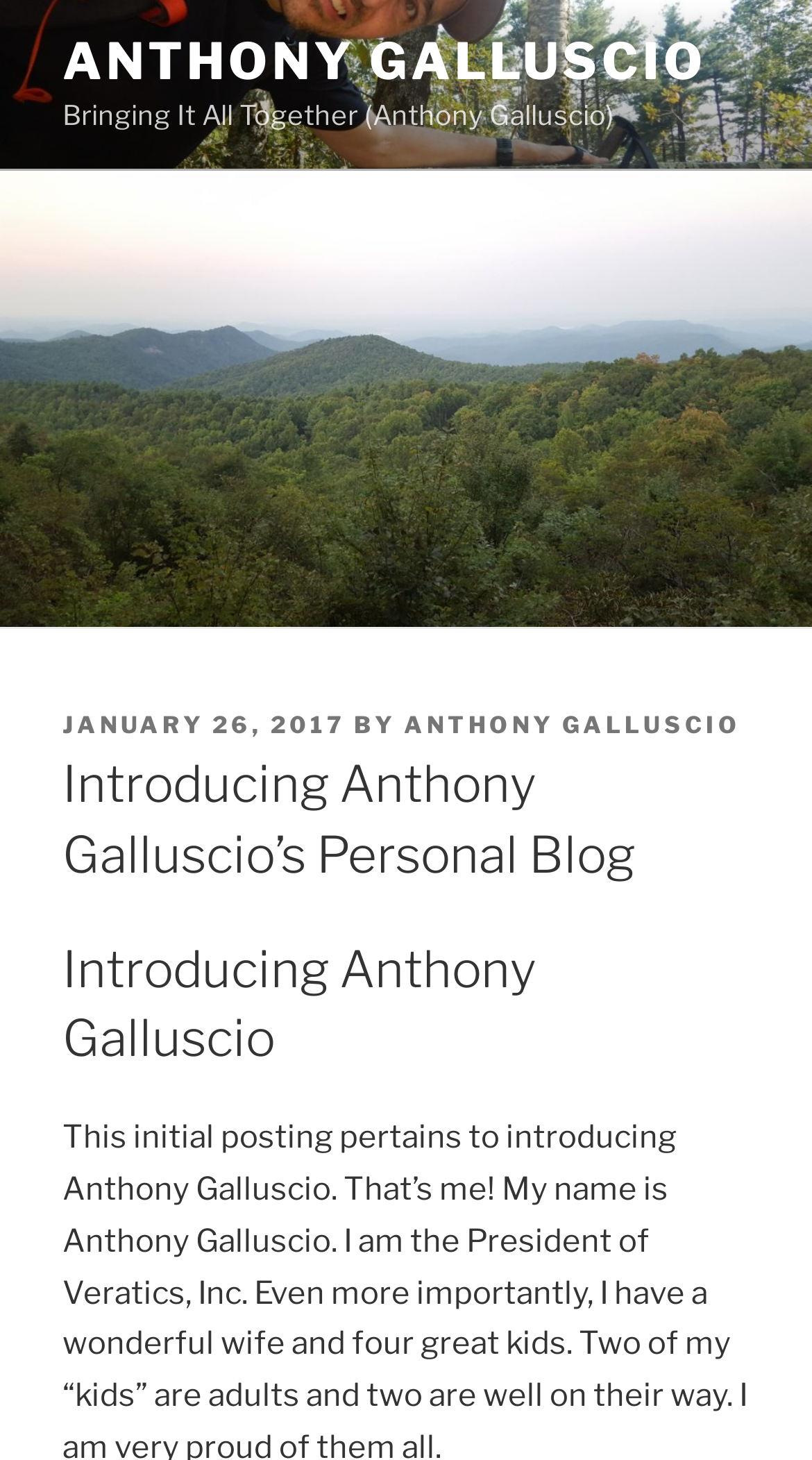What is the text above the 'POSTED ON' text? Please answer the question using a single word or phrase based on the image.

Bringing It All Together